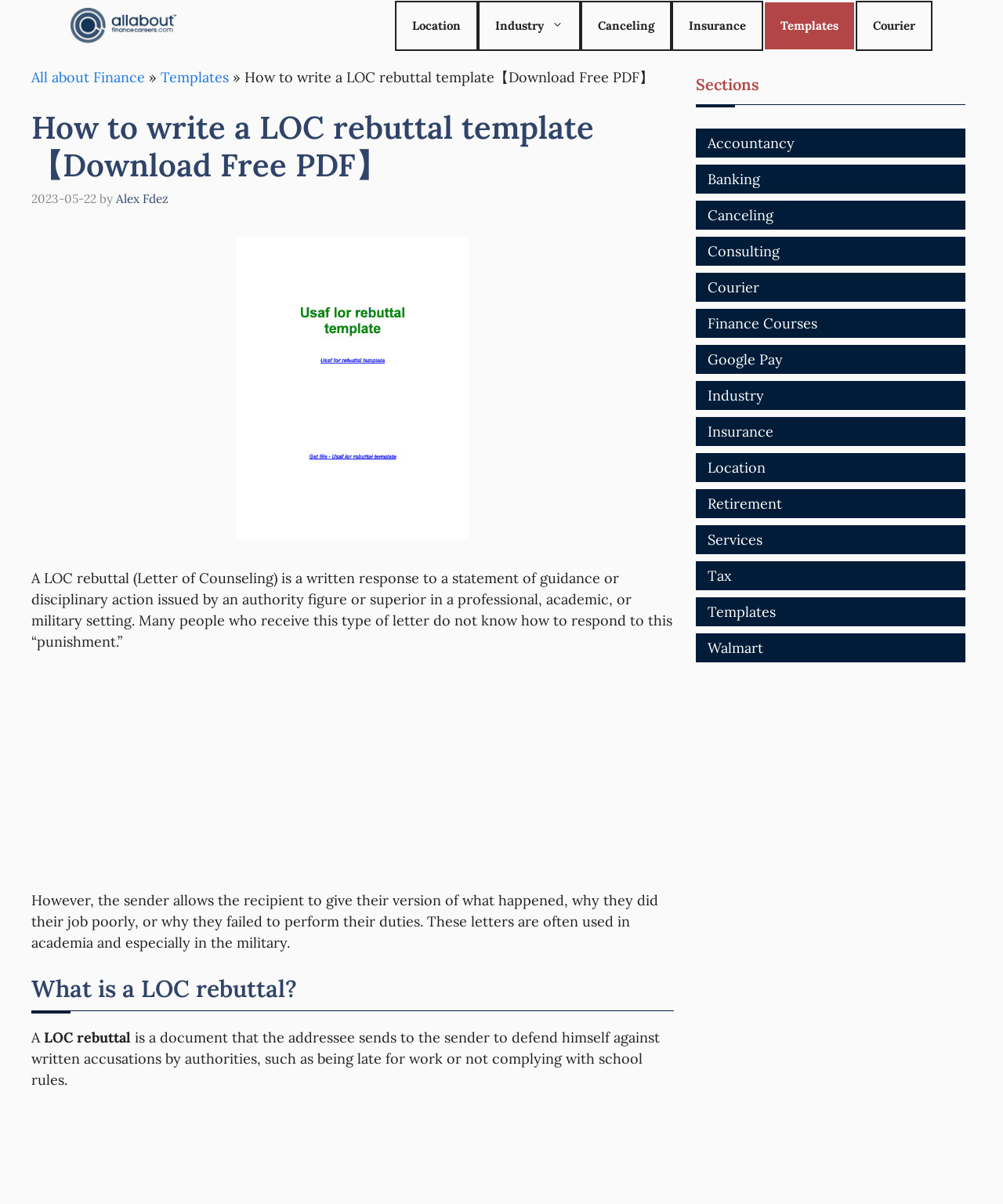Who wrote the article?
From the details in the image, provide a complete and detailed answer to the question.

The author of the article is Alex Fdez, as indicated by the link 'Alex Fdez' next to the date '2023-05-22'.